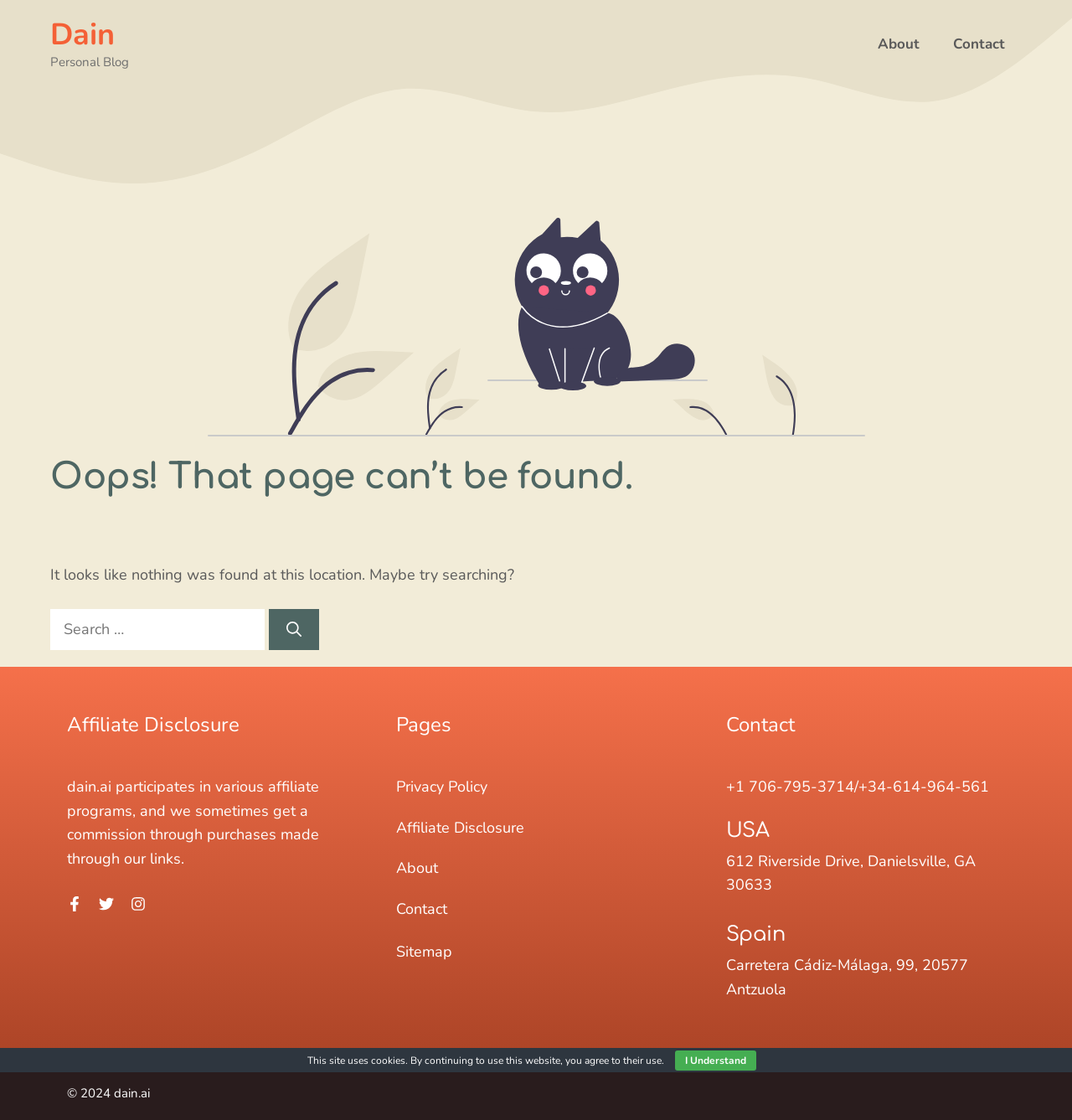Please locate the clickable area by providing the bounding box coordinates to follow this instruction: "go to Contact".

[0.873, 0.017, 0.953, 0.062]